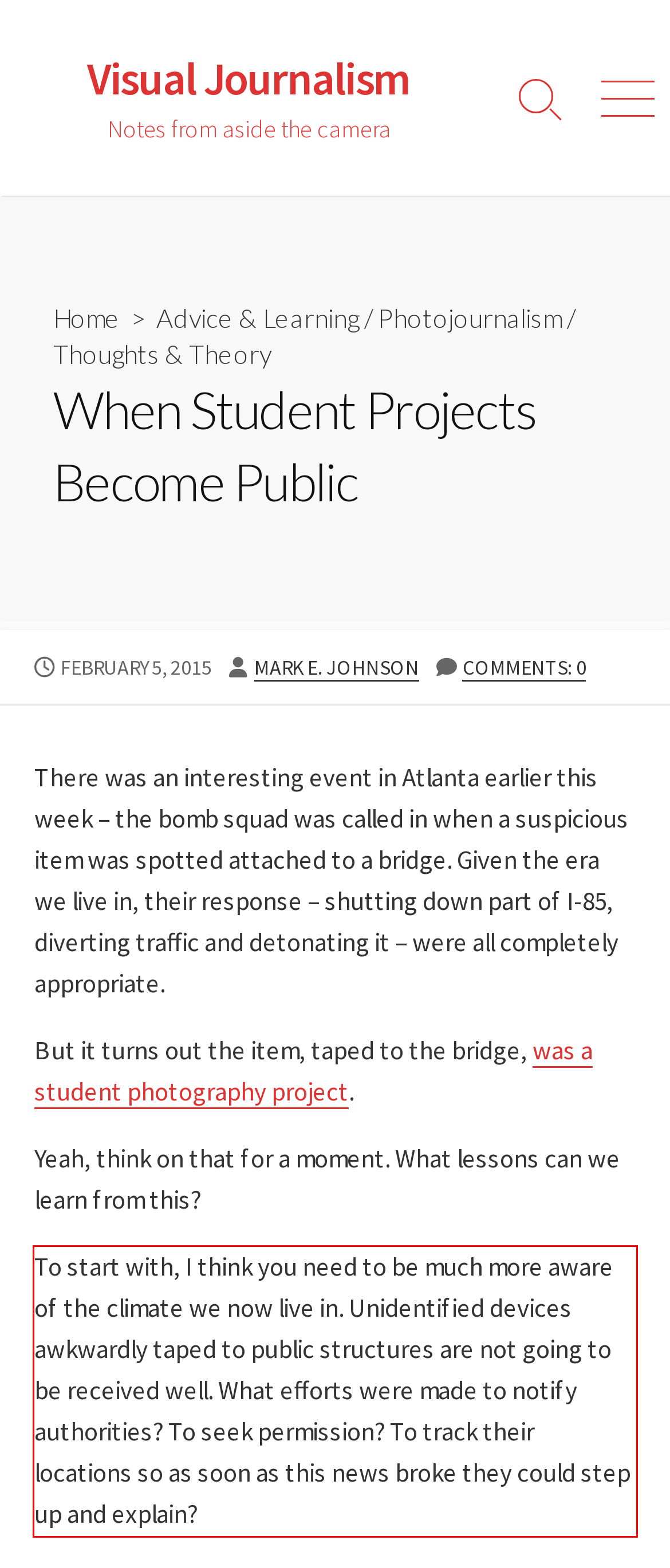Within the screenshot of the webpage, locate the red bounding box and use OCR to identify and provide the text content inside it.

To start with, I think you need to be much more aware of the climate we now live in. Unidentified devices awkwardly taped to public structures are not going to be received well. What efforts were made to notify authorities? To seek permission? To track their locations so as soon as this news broke they could step up and explain?